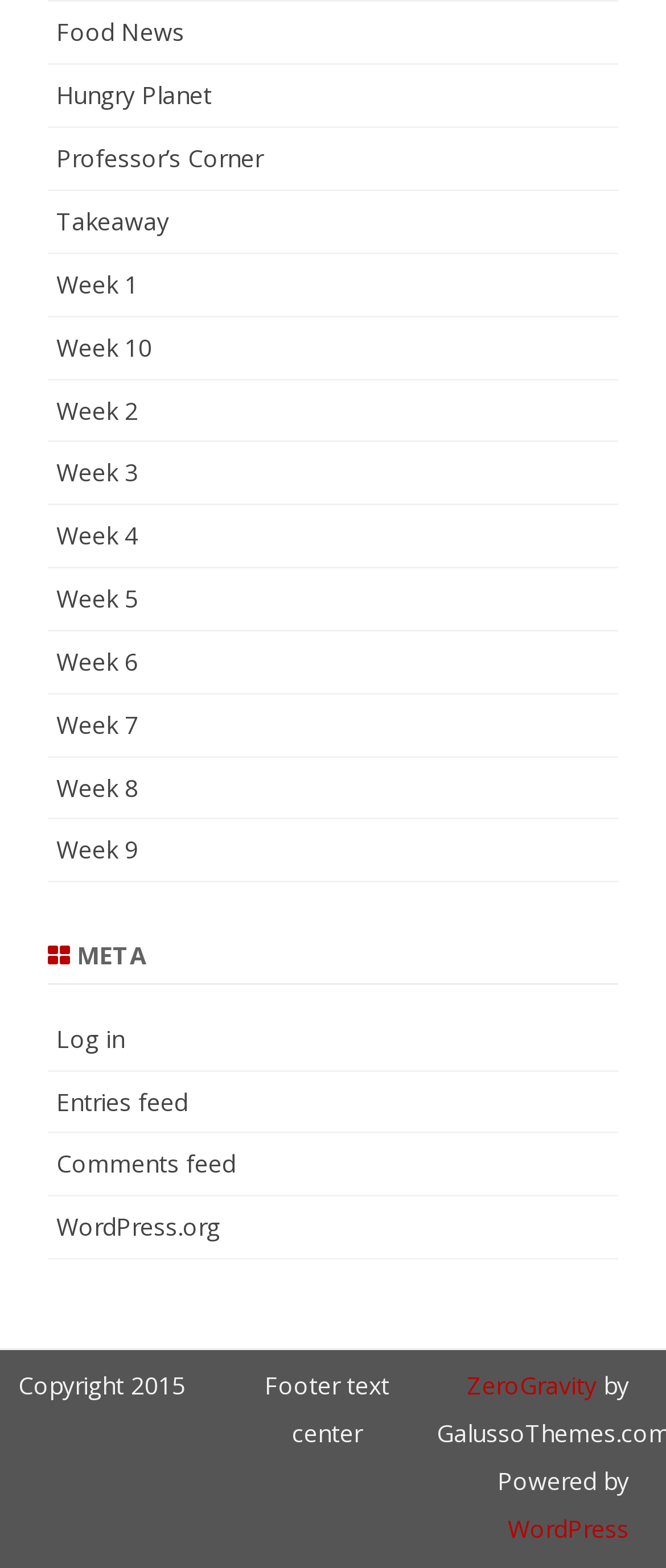Determine the bounding box for the HTML element described here: "Week 8". The coordinates should be given as [left, top, right, bottom] with each number being a float between 0 and 1.

[0.085, 0.492, 0.208, 0.512]